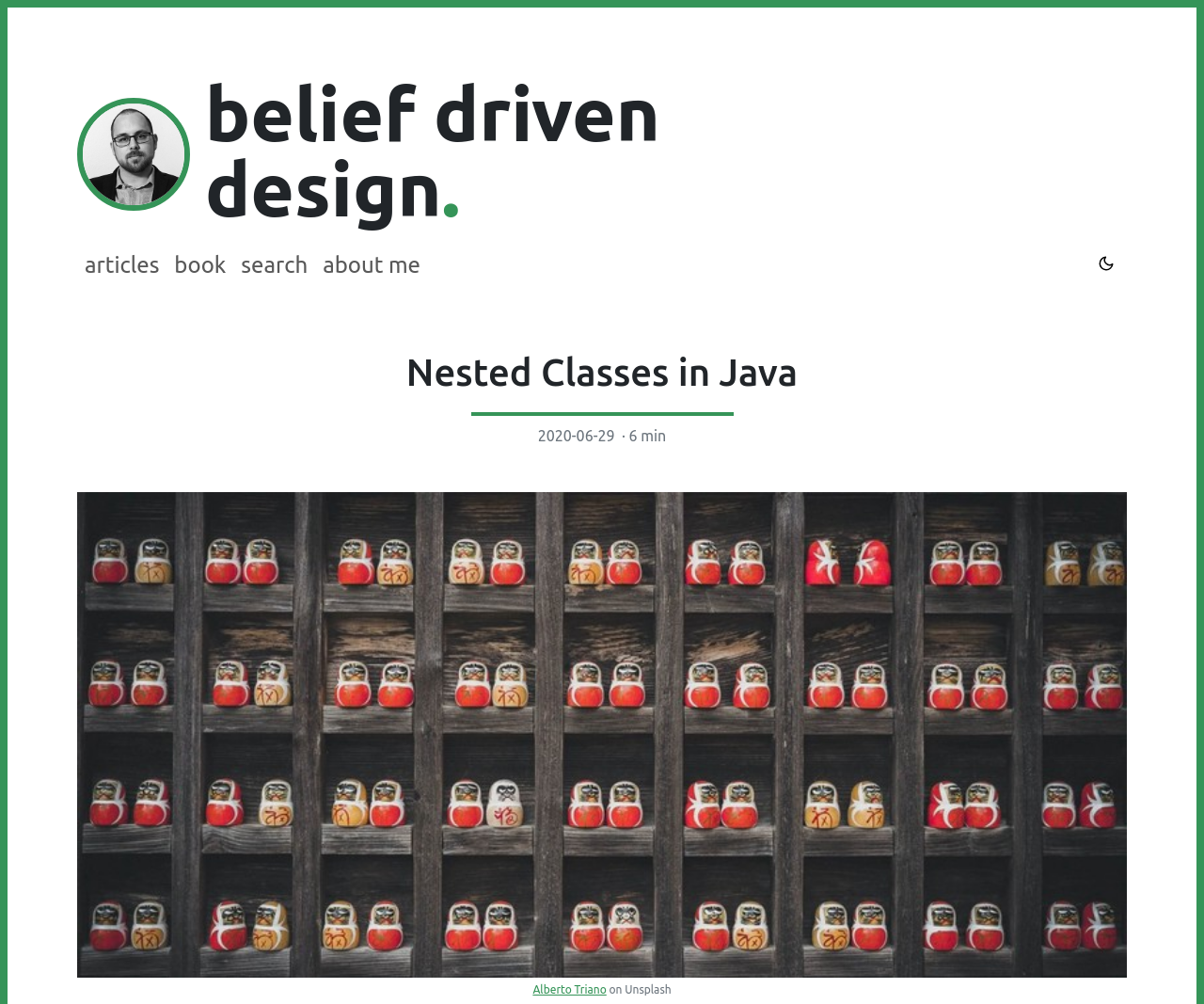With reference to the screenshot, provide a detailed response to the question below:
Who is the author of the webpage?

The author of the webpage is Ben Weidig, which can be inferred from the image element with the text 'Ben Weidig' at the top of the webpage.